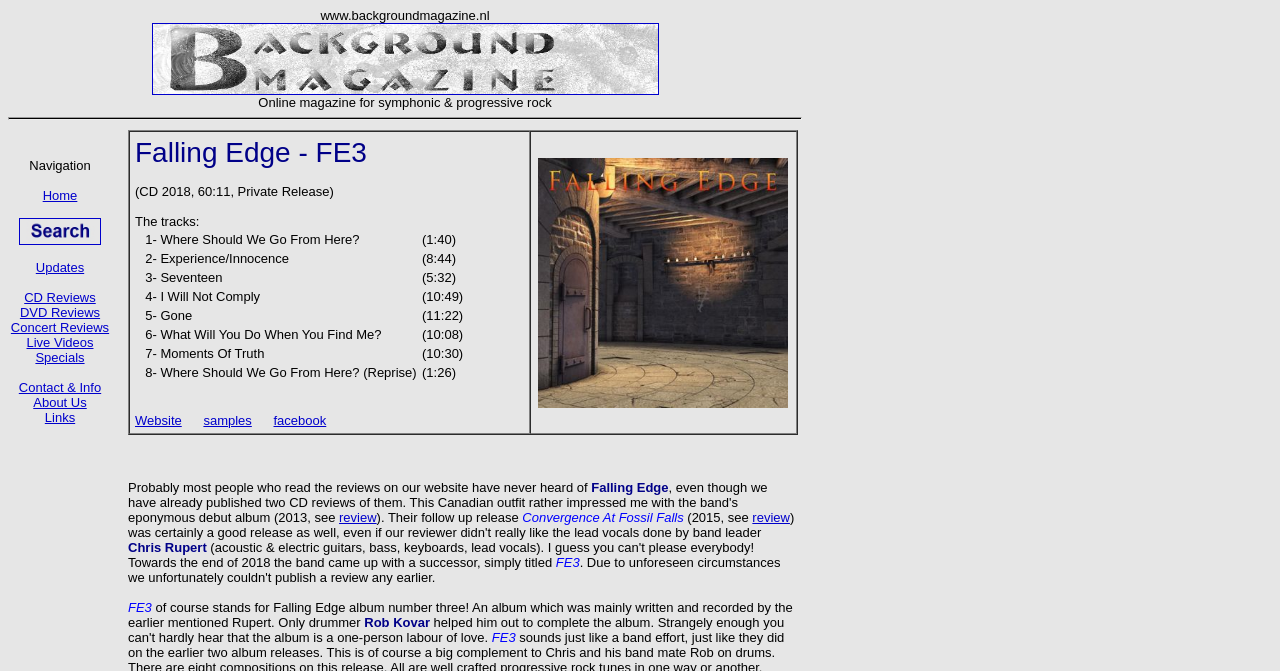Please examine the image and answer the question with a detailed explanation:
What is the name of the drummer?

The webpage mentions the drummer's name as Rob Kovar, who contributed to the album FE3.